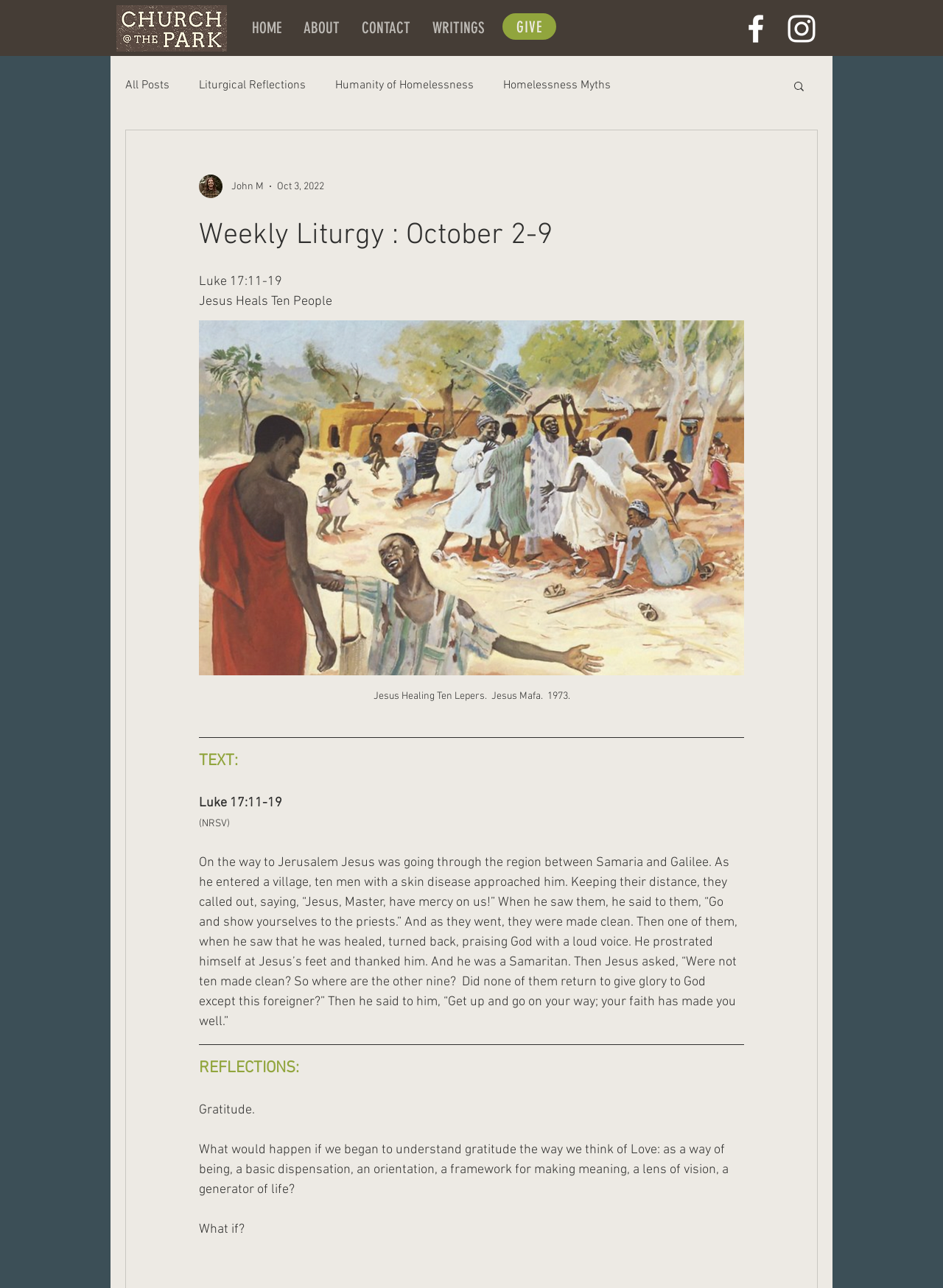Construct a comprehensive caption that outlines the webpage's structure and content.

This webpage appears to be a blog or liturgical reflection website, with a focus on Christian scripture and themes. At the top of the page, there is a navigation bar with links to "HOME", "ABOUT", "CONTACT", and "WRITINGS". To the right of this navigation bar, there is a "GIVE" link and a social media bar with links to Facebook and Instagram.

Below the navigation bar, there is a large section dedicated to a weekly liturgy reflection. This section is headed by a title "Weekly Liturgy : October 2-9" and features a series of texts and images related to the scripture passage Luke 17:11-19. The passage is displayed in a clear and readable format, with headings and paragraphs separating the different sections of the text.

To the left of the scripture passage, there is an image of a person, likely the author of the reflection, and a date "Oct 3, 2022". Below the scripture passage, there is a reflection on the theme of gratitude, with several paragraphs of text exploring the concept of gratitude as a way of being and making meaning.

Throughout the page, there are several images, including an icon of Jesus healing ten lepers, an image of Jesus washing Peter's feet, and a picture of the author. The overall layout of the page is clean and easy to navigate, with clear headings and concise text.